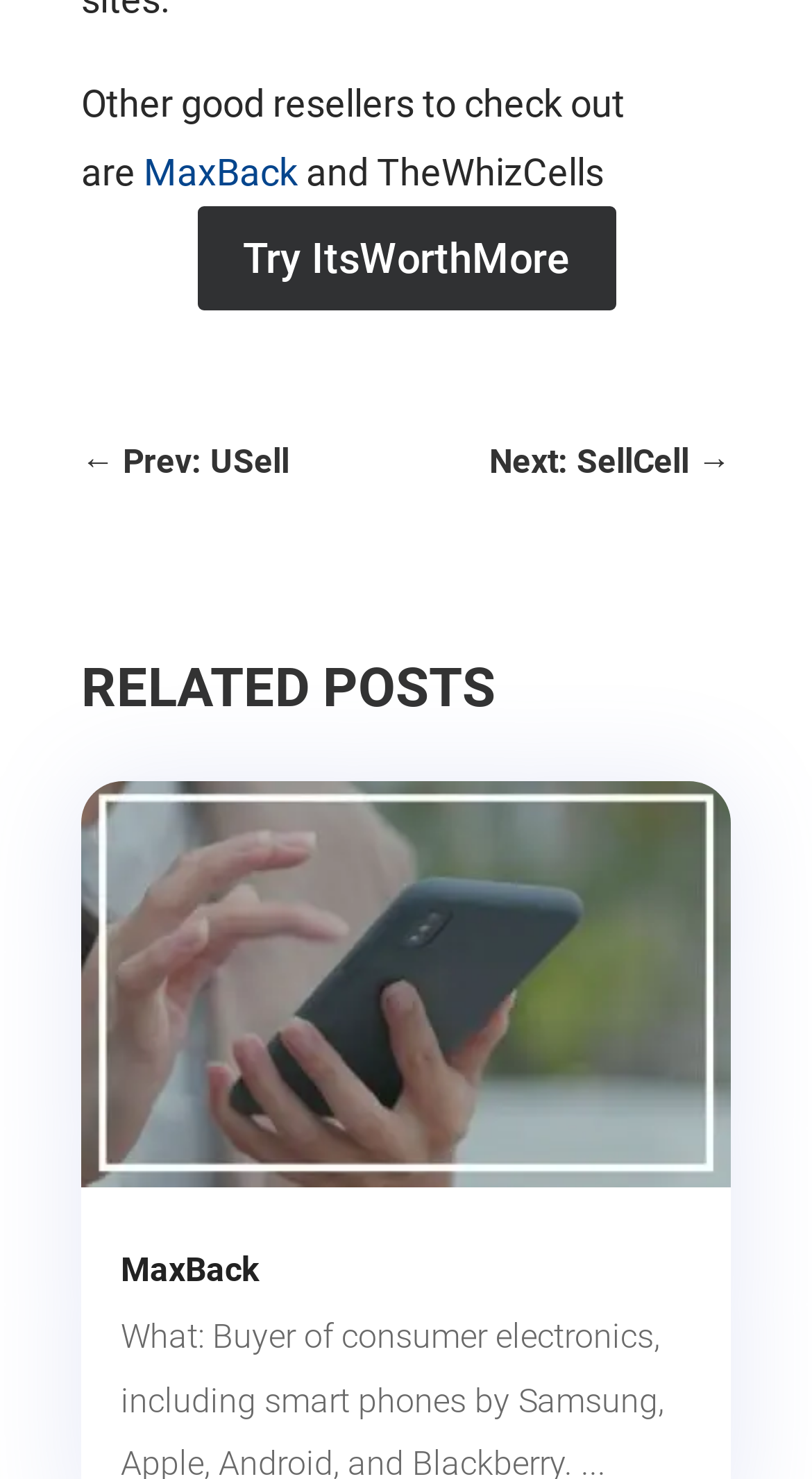Determine the bounding box coordinates of the UI element that matches the following description: "← Prev: USell". The coordinates should be four float numbers between 0 and 1 in the format [left, top, right, bottom].

[0.1, 0.292, 0.356, 0.335]